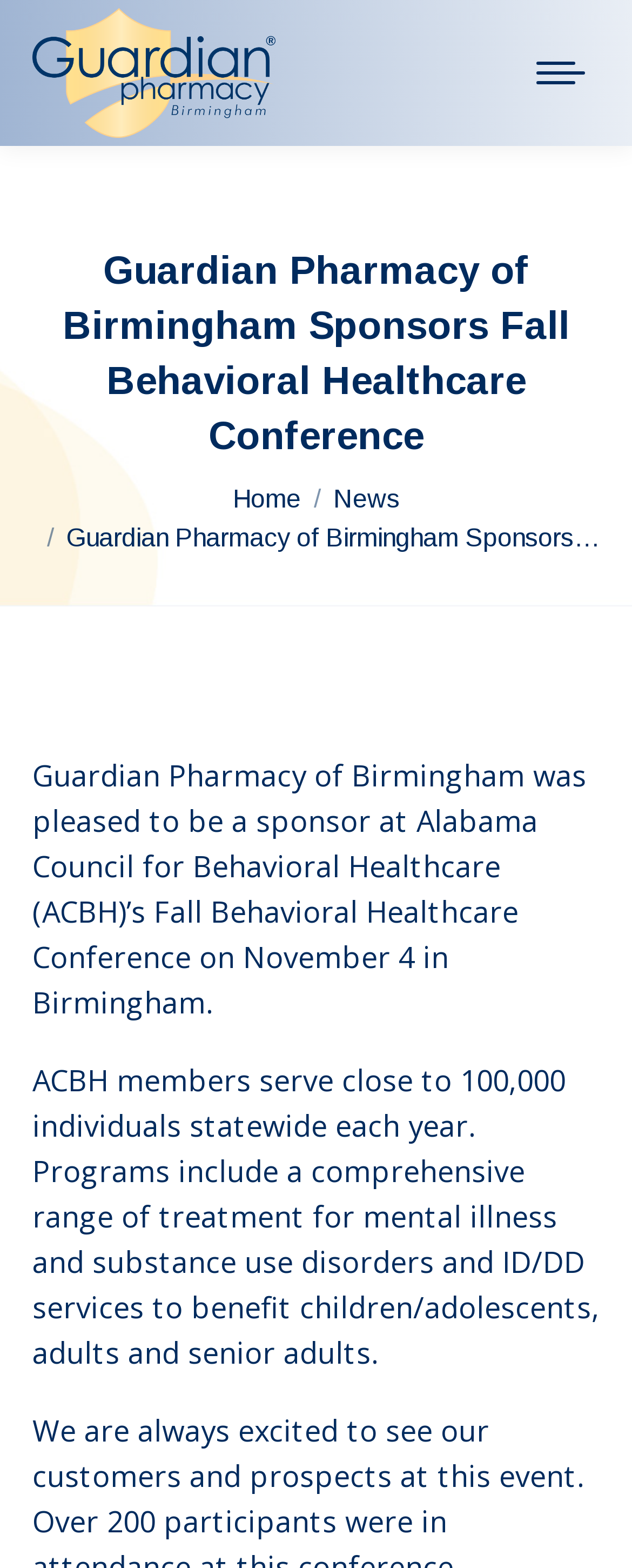Please provide a comprehensive response to the question based on the details in the image: What is the position of the 'Go to Top' link?

The position of the 'Go to Top' link can be determined by looking at its bounding box coordinates, which are [0.872, 0.635, 0.974, 0.676]. These coordinates indicate that the link is located at the bottom-right corner of the webpage.